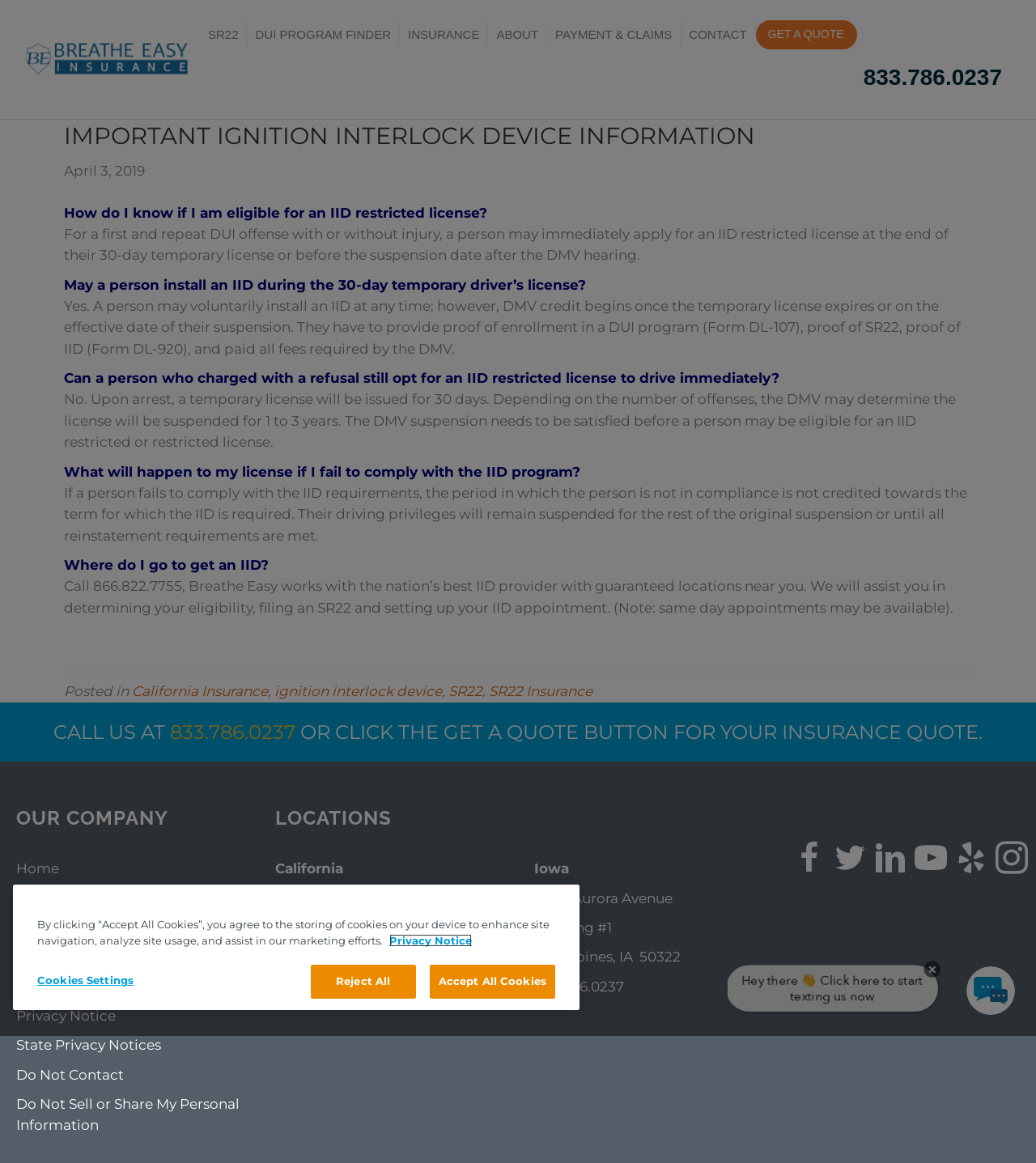Locate the bounding box coordinates of the clickable area to execute the instruction: "Visit the company's Facebook page". Provide the coordinates as four float numbers between 0 and 1, represented as [left, top, right, bottom].

[0.766, 0.724, 0.797, 0.755]